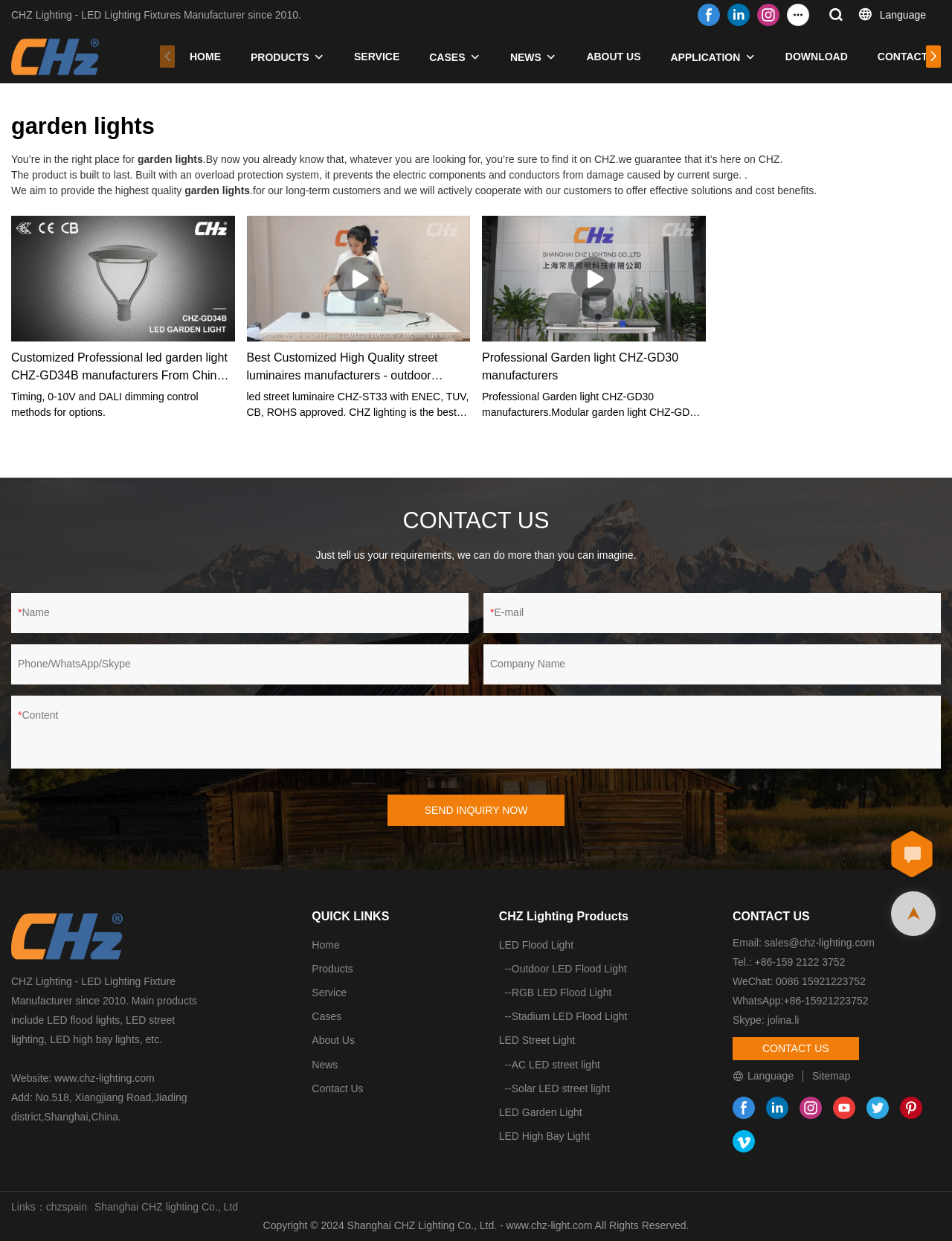What is the certification mentioned for the products?
Use the screenshot to answer the question with a single word or phrase.

ENEC, TUV, CB, ROHS